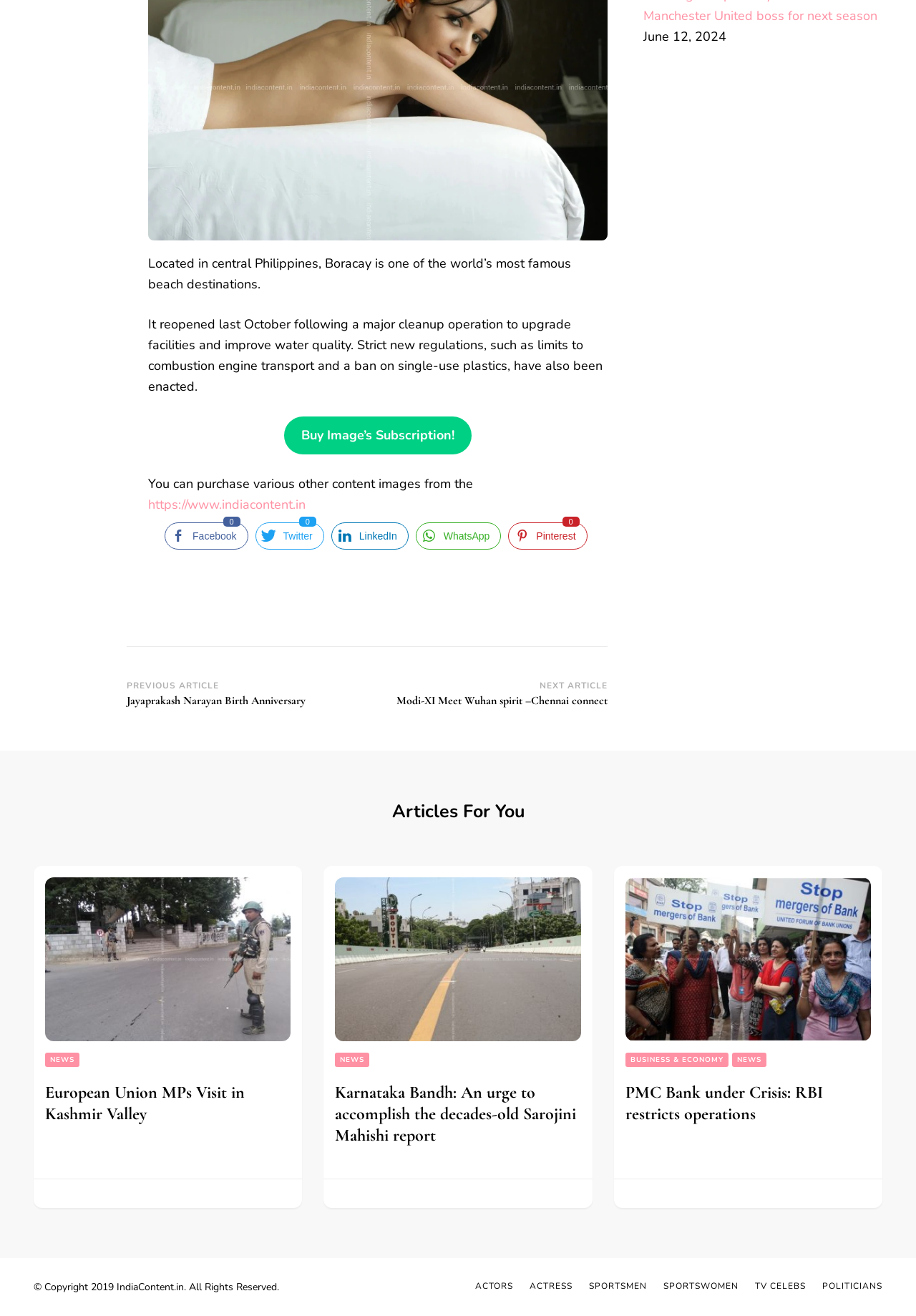Identify the bounding box coordinates of the section that should be clicked to achieve the task described: "Buy Image’s Subscription".

[0.31, 0.317, 0.515, 0.345]